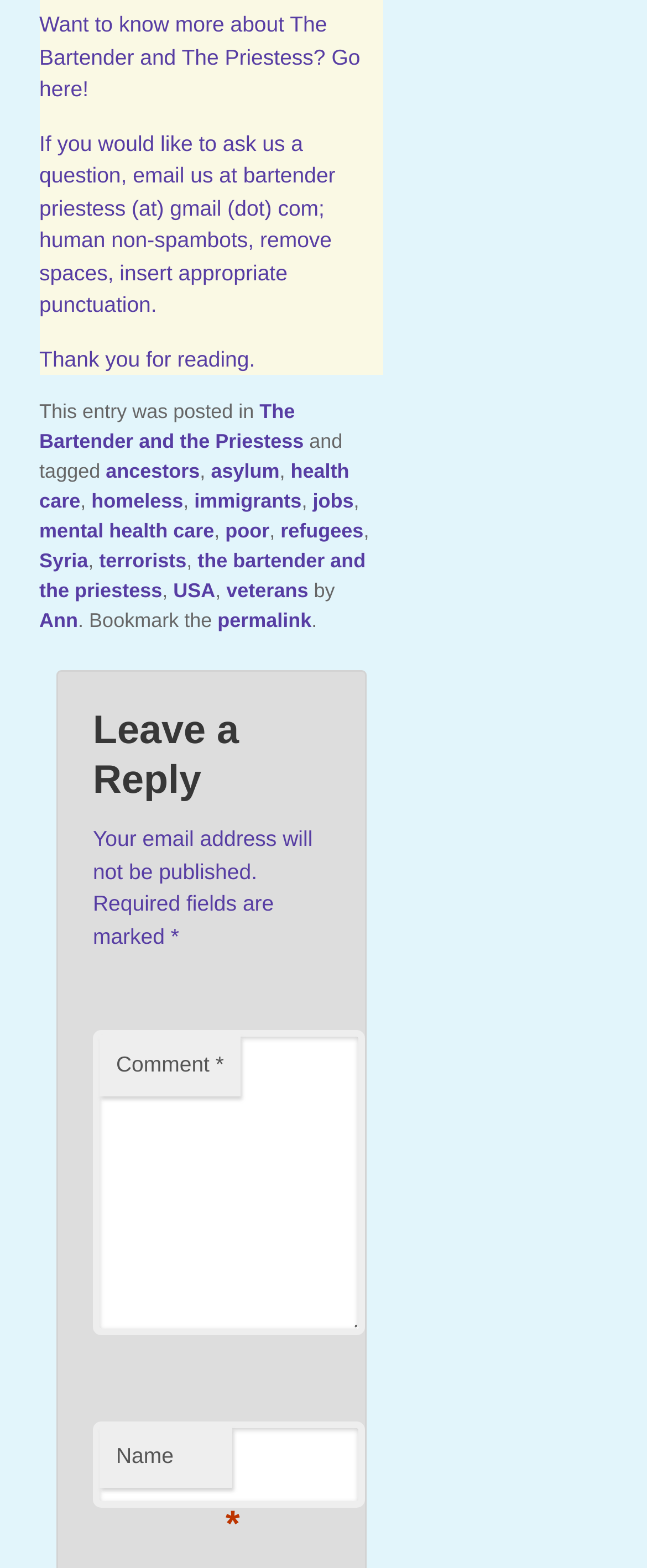Please identify the bounding box coordinates of the element's region that needs to be clicked to fulfill the following instruction: "Click on Home". The bounding box coordinates should consist of four float numbers between 0 and 1, i.e., [left, top, right, bottom].

None